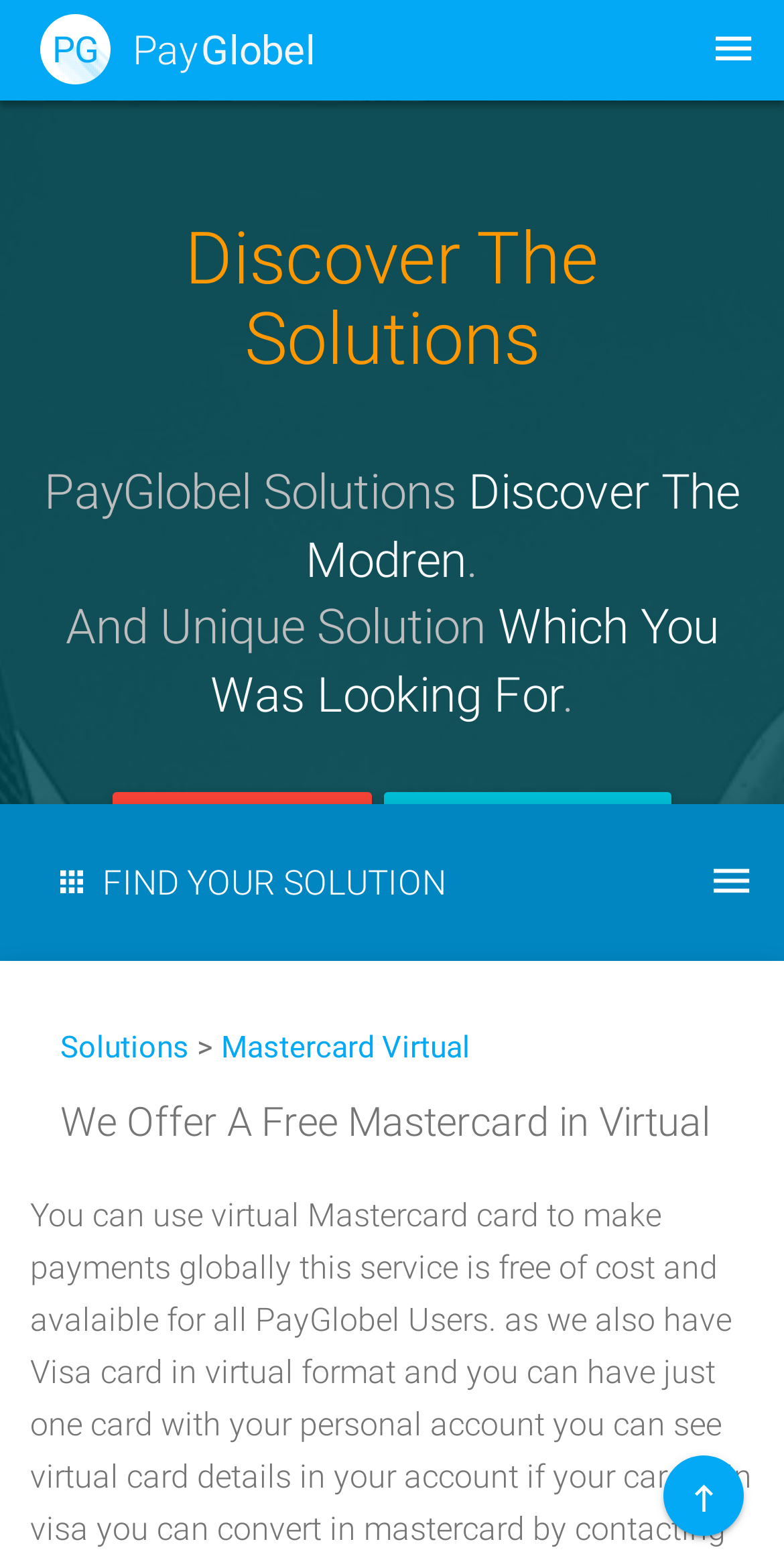Based on the element description: "Mastercard Virtual", identify the UI element and provide its bounding box coordinates. Use four float numbers between 0 and 1, [left, top, right, bottom].

[0.282, 0.659, 0.6, 0.682]